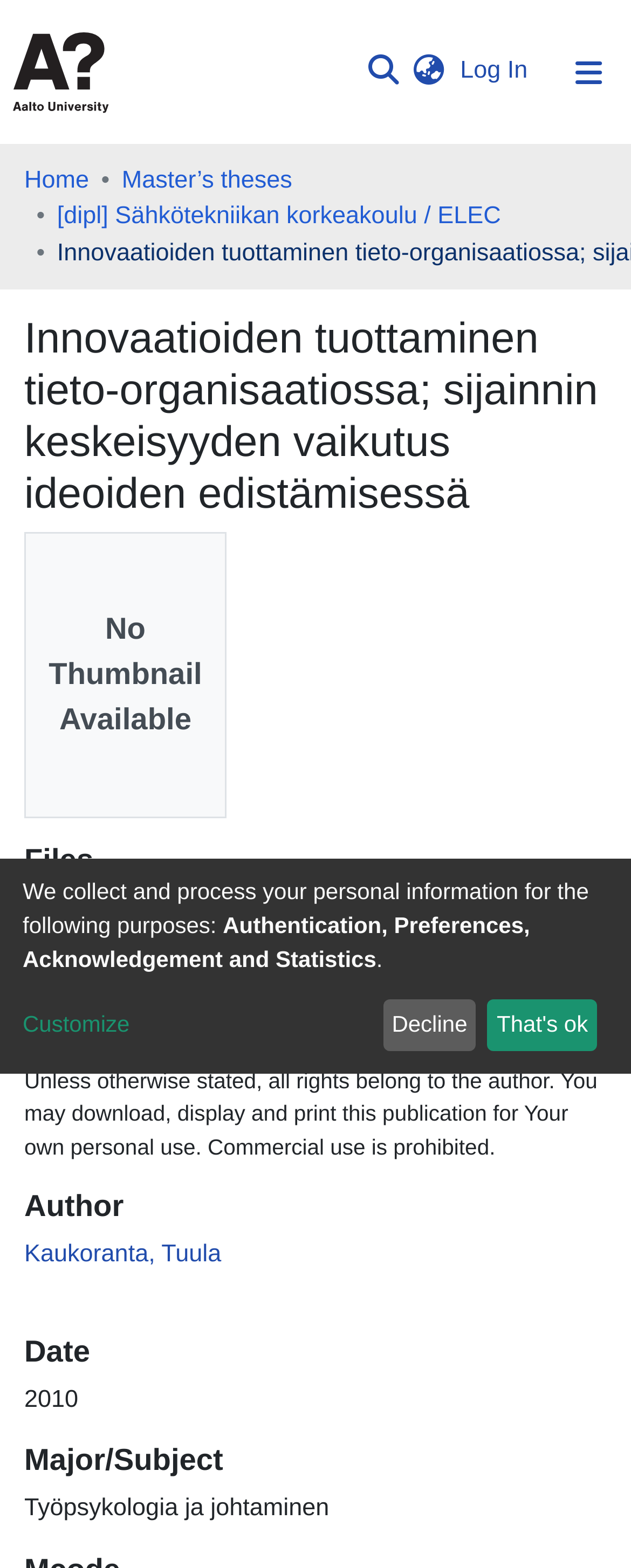What is the name of the university?
Please provide a single word or phrase answer based on the image.

Aalto University